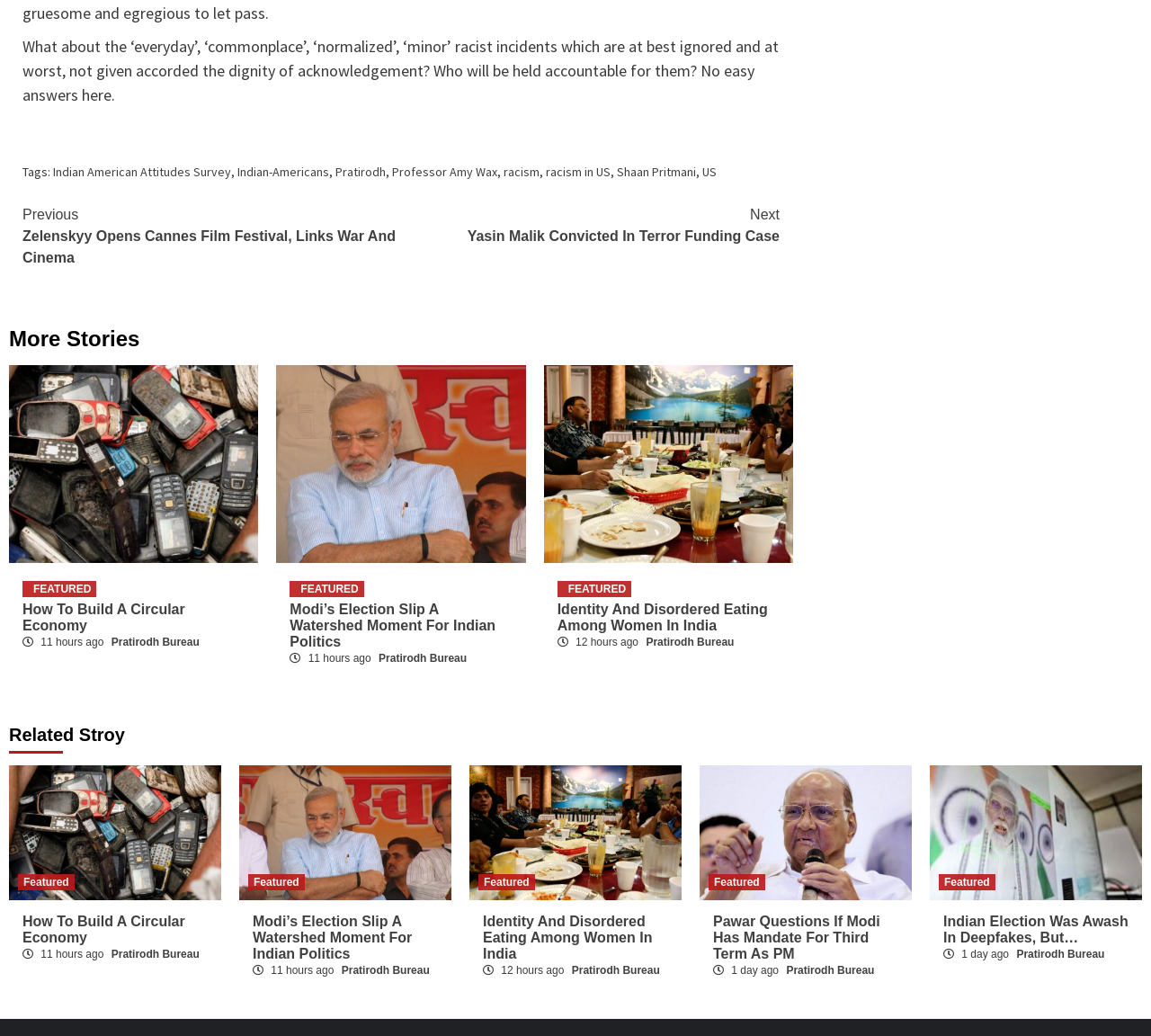Please pinpoint the bounding box coordinates for the region I should click to adhere to this instruction: "Check out the article about 'Modi’s Election Slip A Watershed Moment For Indian Politics'".

[0.252, 0.581, 0.445, 0.627]